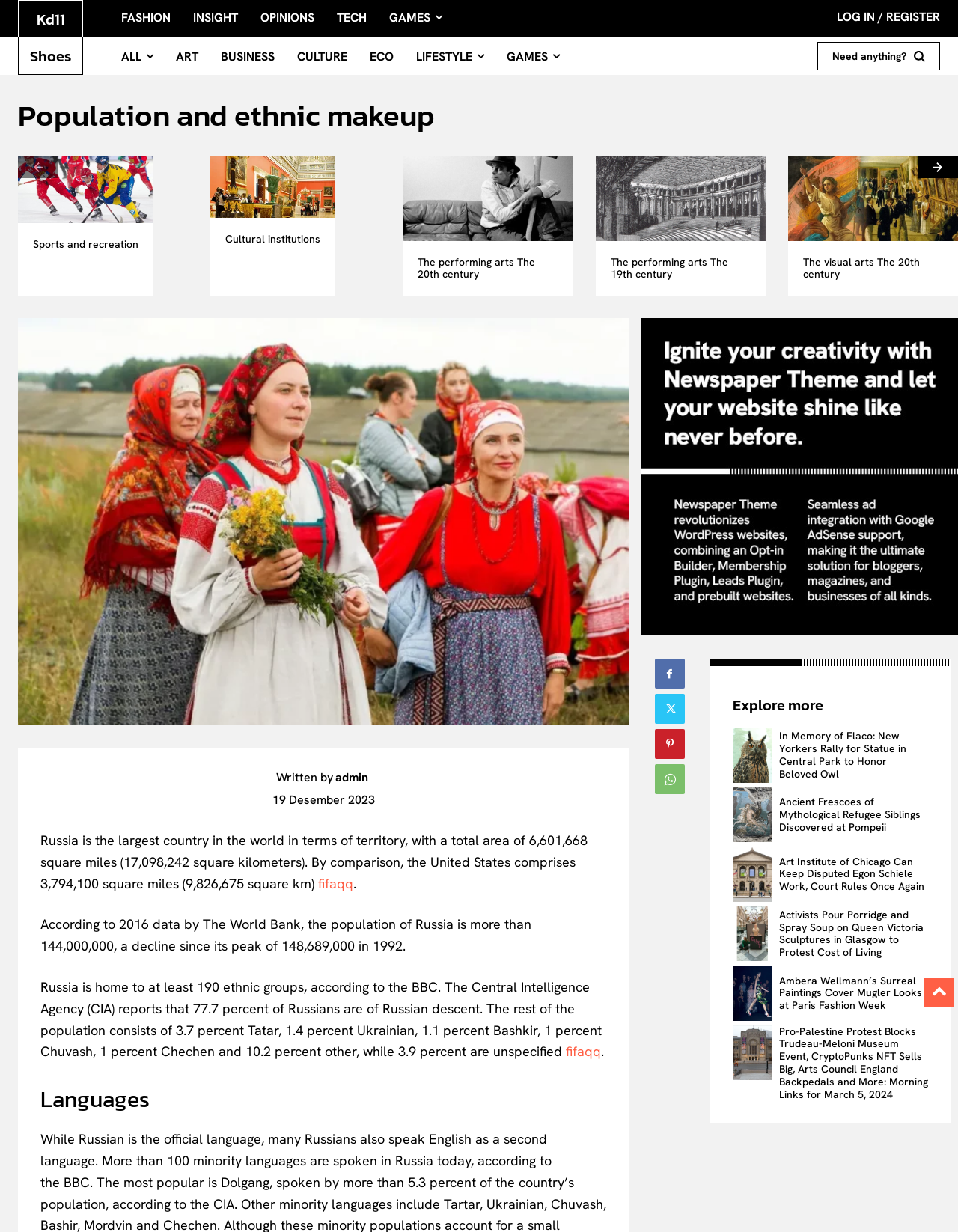Please identify the coordinates of the bounding box that should be clicked to fulfill this instruction: "View the next page".

[0.958, 0.126, 1.0, 0.145]